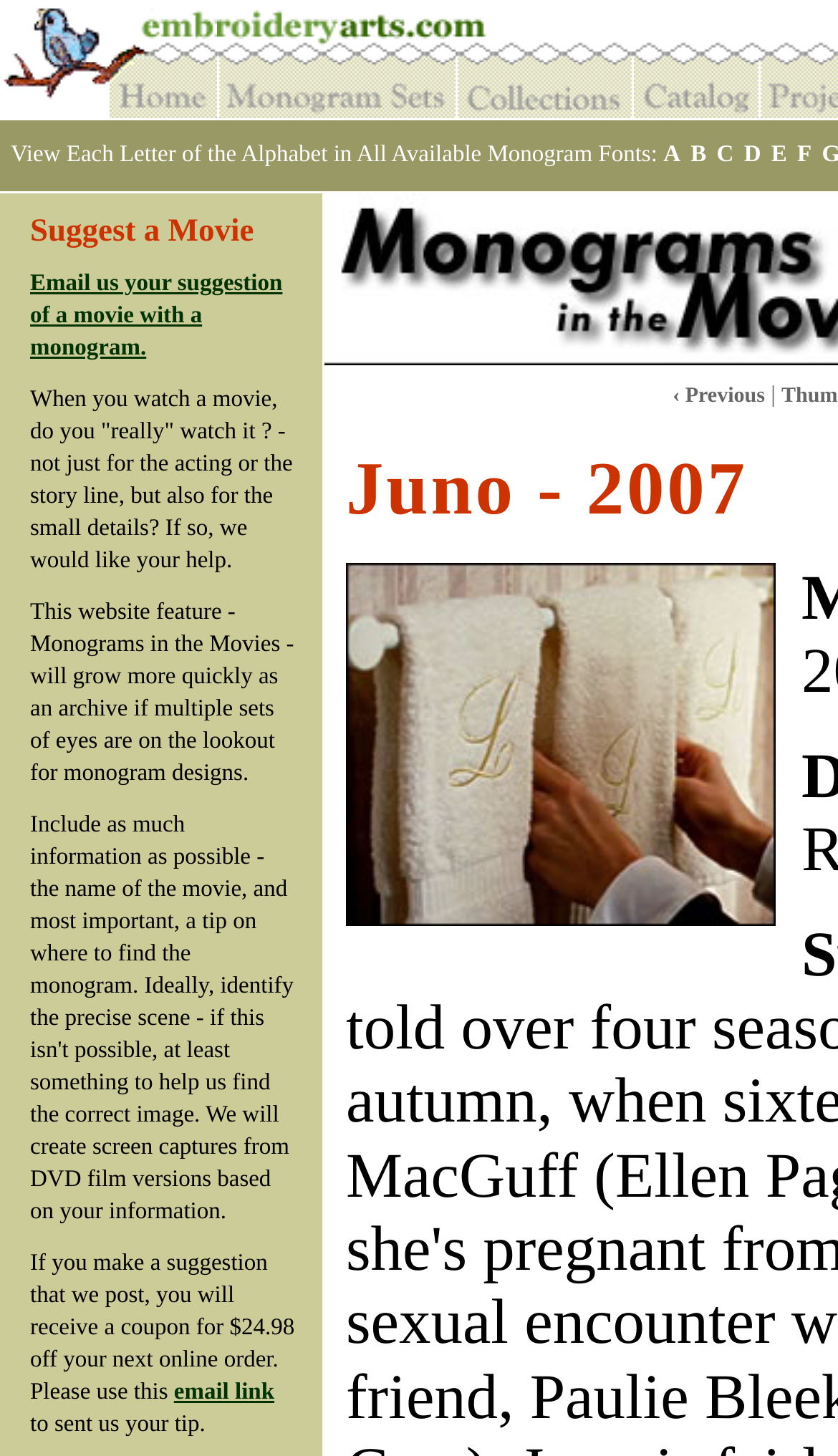Can you find the bounding box coordinates for the element that needs to be clicked to execute this instruction: "Explore the letter A in monogram fonts"? The coordinates should be given as four float numbers between 0 and 1, i.e., [left, top, right, bottom].

[0.792, 0.097, 0.817, 0.115]